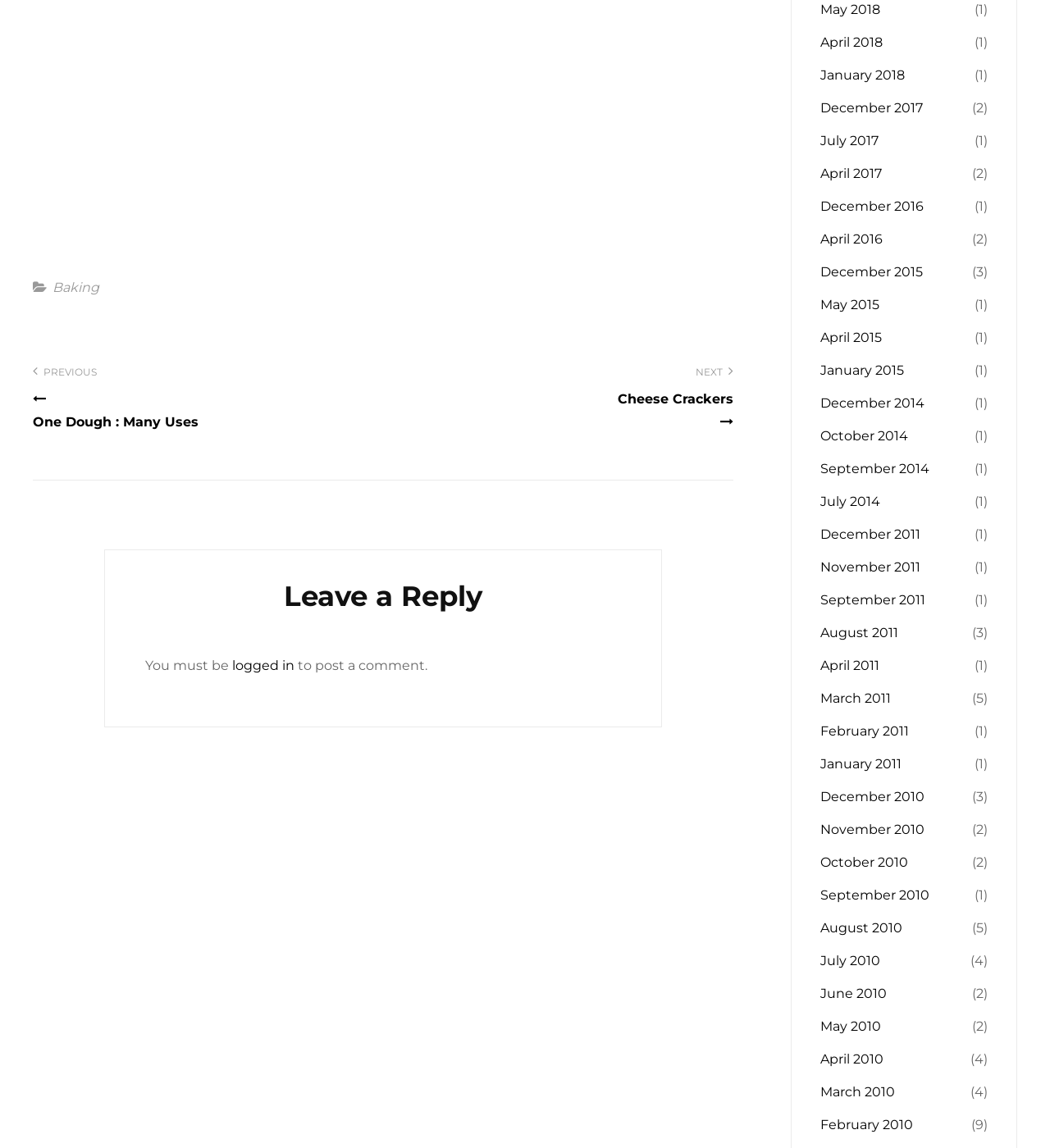How many posts are there in April 2018?
Please use the image to provide a one-word or short phrase answer.

1